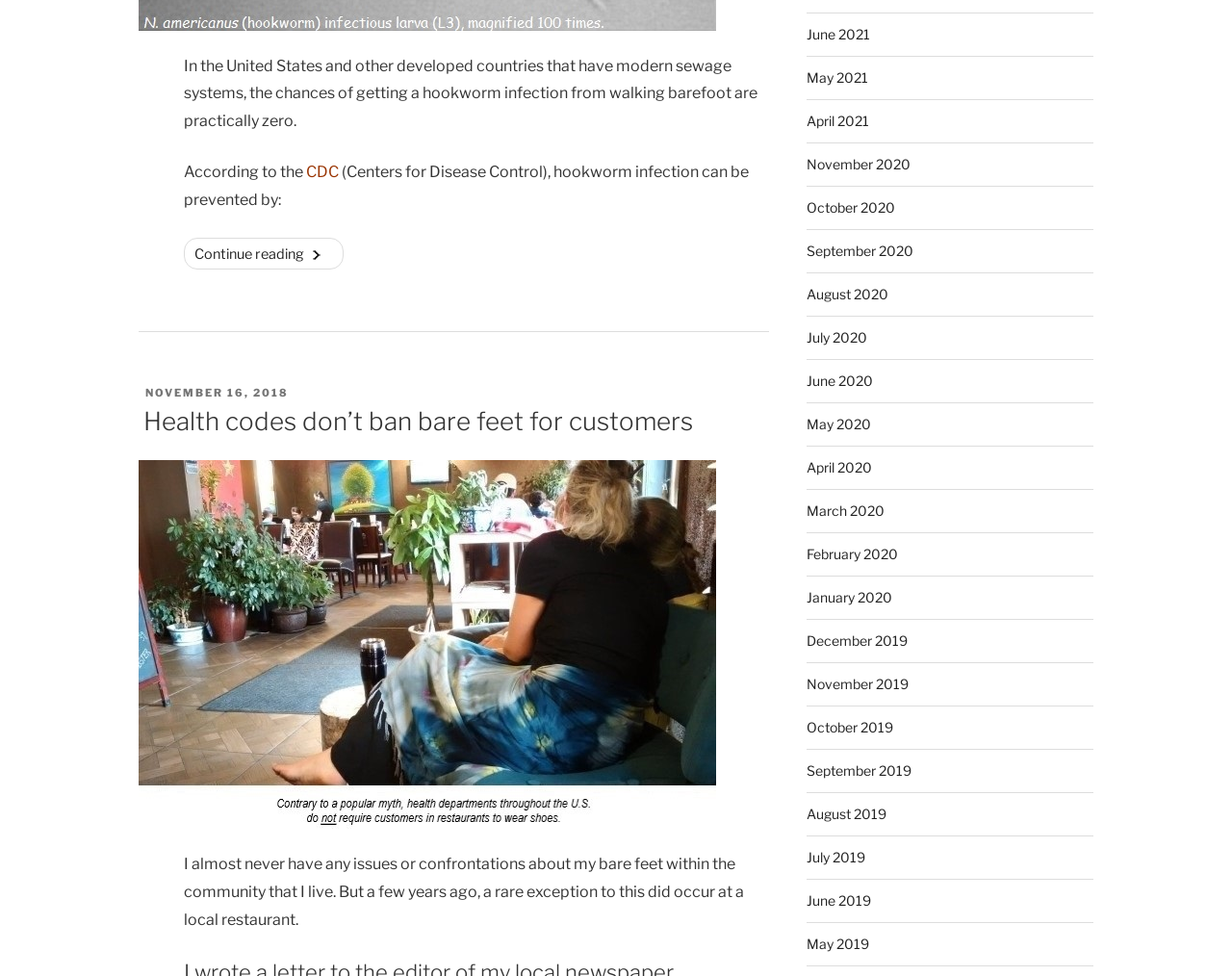Determine the bounding box coordinates for the clickable element required to fulfill the instruction: "Visit CDC website". Provide the coordinates as four float numbers between 0 and 1, i.e., [left, top, right, bottom].

[0.248, 0.167, 0.275, 0.185]